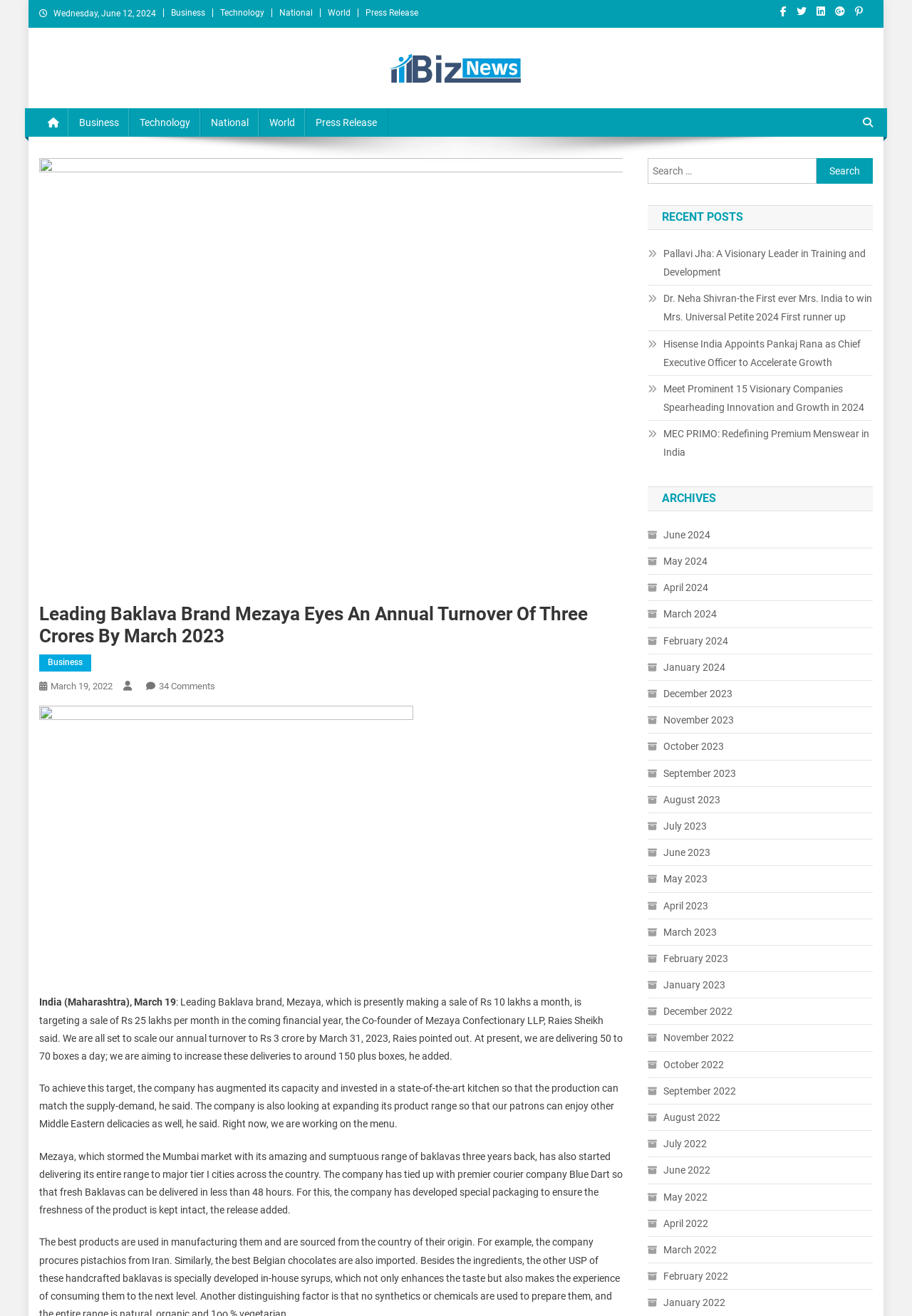What is the name of the company mentioned in the article?
Make sure to answer the question with a detailed and comprehensive explanation.

I found the name of the company mentioned in the article by reading the StaticText element with the text 'Leading Baklava brand, Mezaya, which is presently making a sale of Rs 10 lakhs a month, is targeting a sale of Rs 25 lakhs per month in the coming financial year...' and bounding box coordinates [0.043, 0.757, 0.683, 0.807].